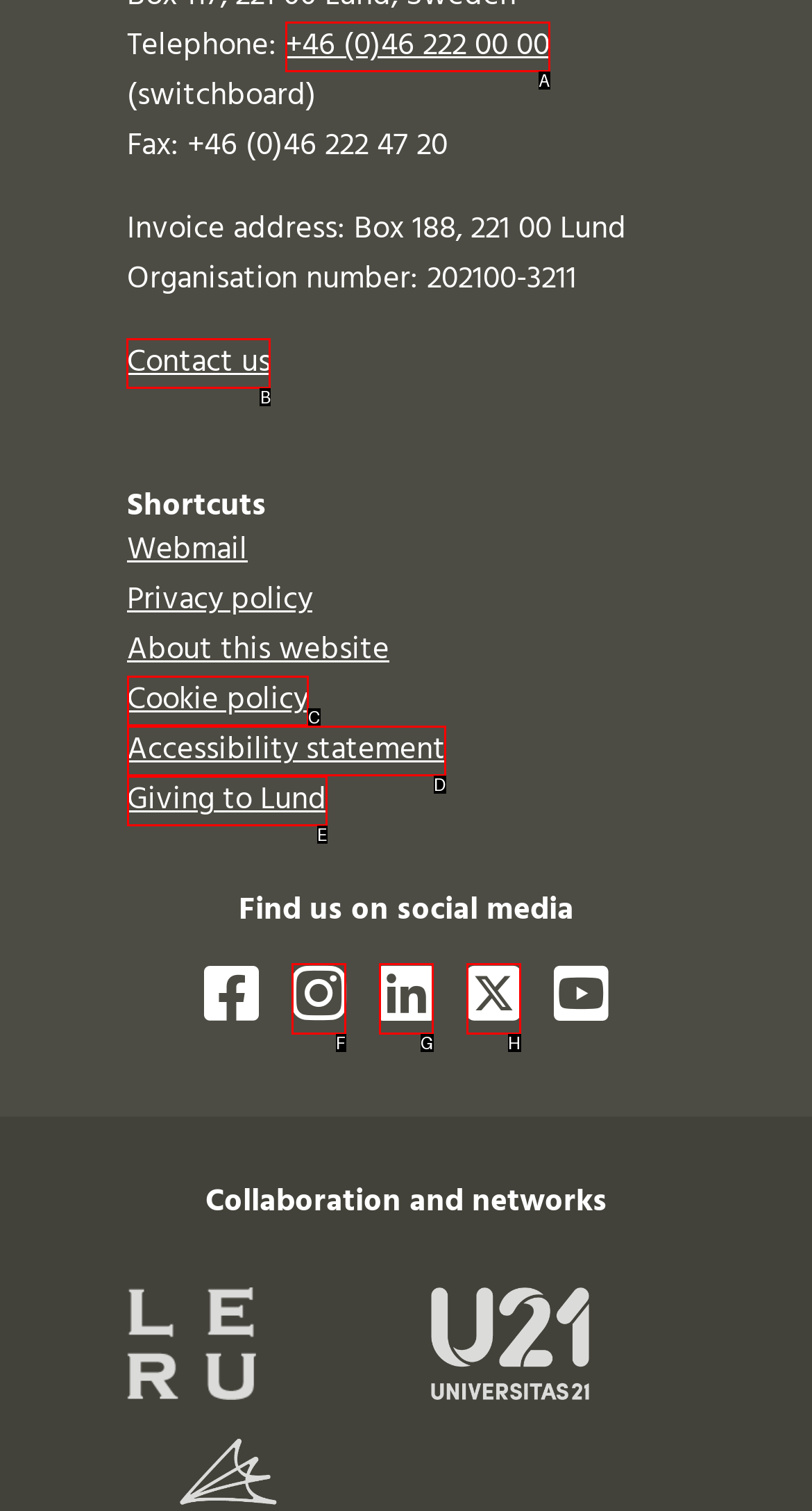Determine the correct UI element to click for this instruction: View contact information. Respond with the letter of the chosen element.

B